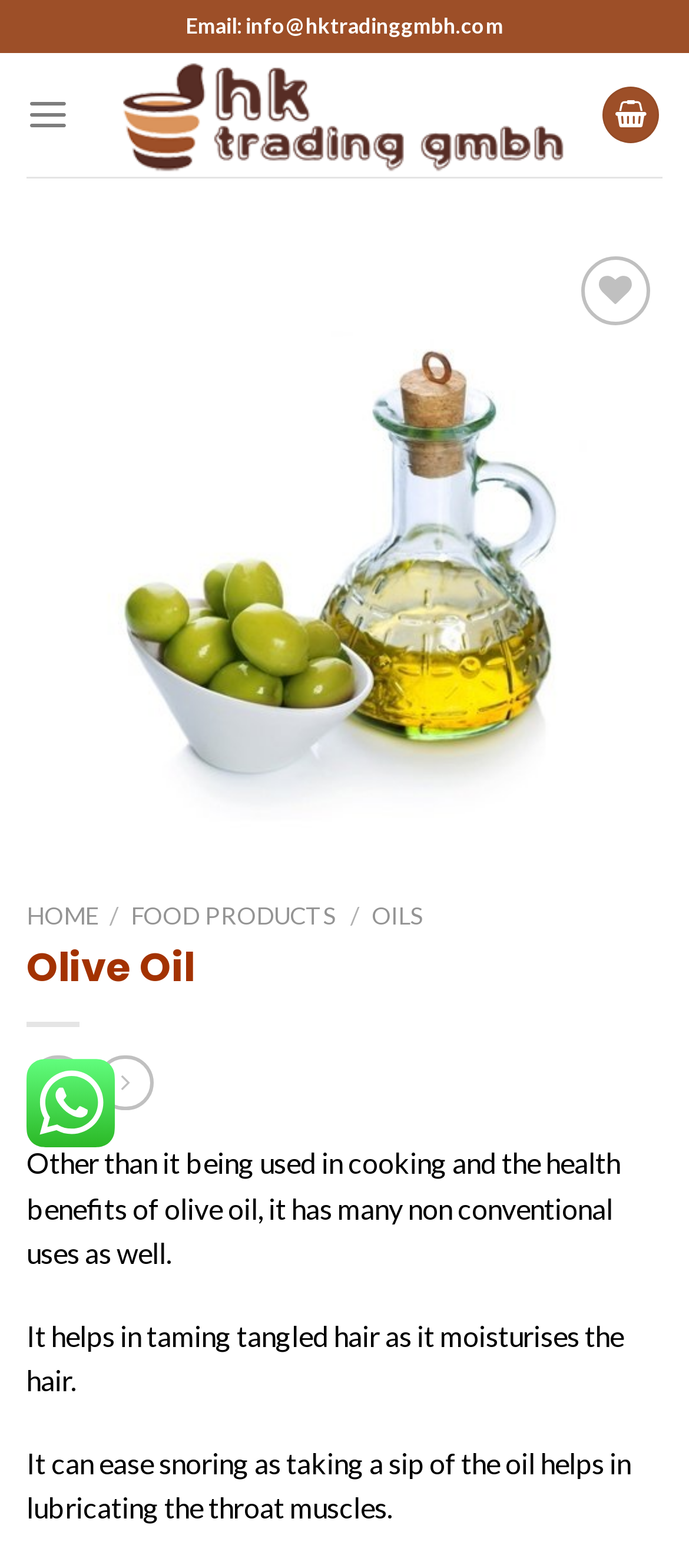Analyze the image and provide a detailed answer to the question: What is the purpose of olive oil mentioned on the webpage?

The webpage mentions that olive oil has many non-conventional uses, but it also mentions its conventional uses, which are cooking and health benefits. This information is found in the static text element 'Other than it being used in cooking and the health benefits of olive oil, it has many non conventional uses as well.' with bounding box coordinates [0.038, 0.731, 0.9, 0.81].